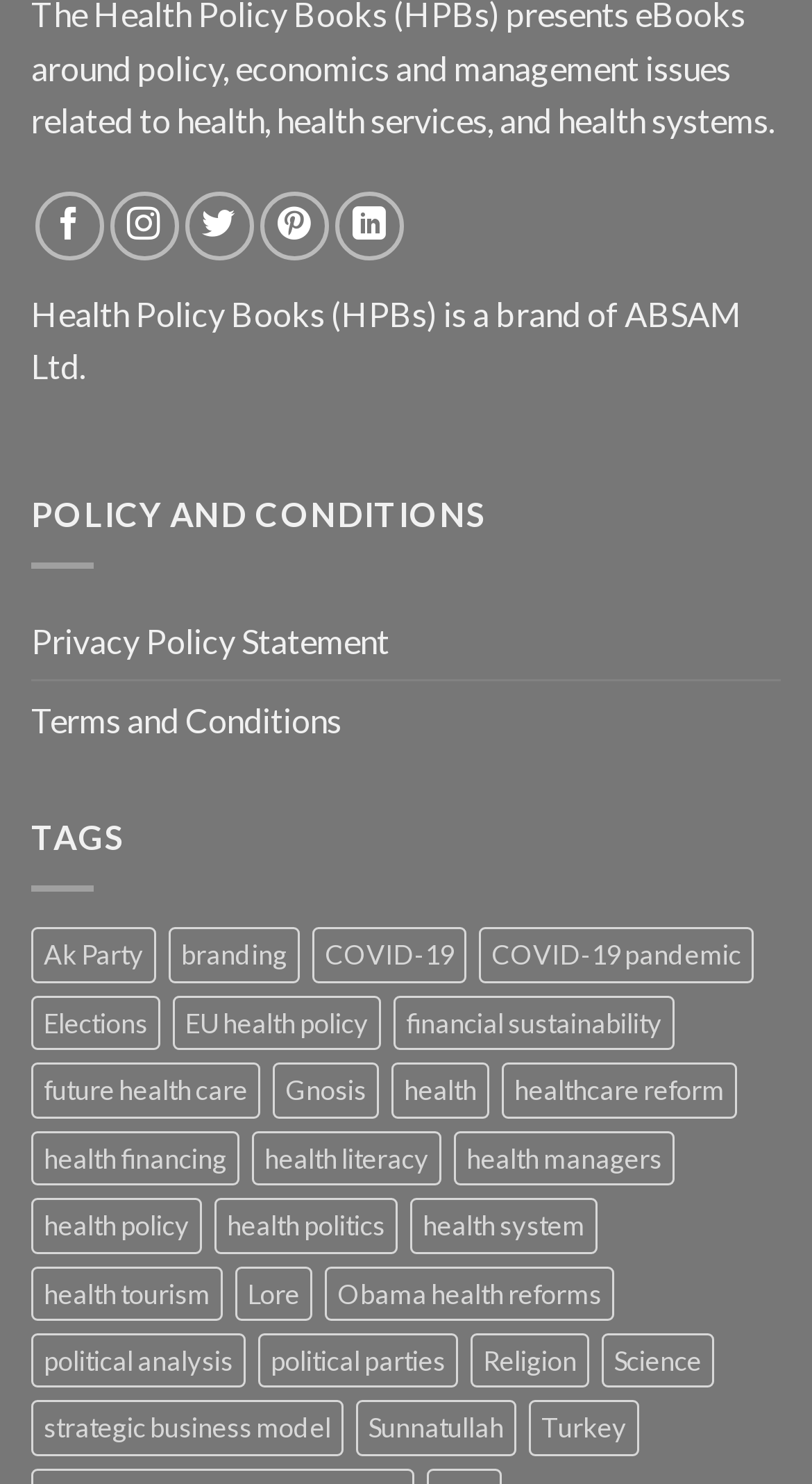Using the details from the image, please elaborate on the following question: What is the company name associated with Health Policy Books?

I found the company name associated with Health Policy Books by reading the text 'Health Policy Books (HPBs) is a brand of ABSAM Ltd.' on the webpage.